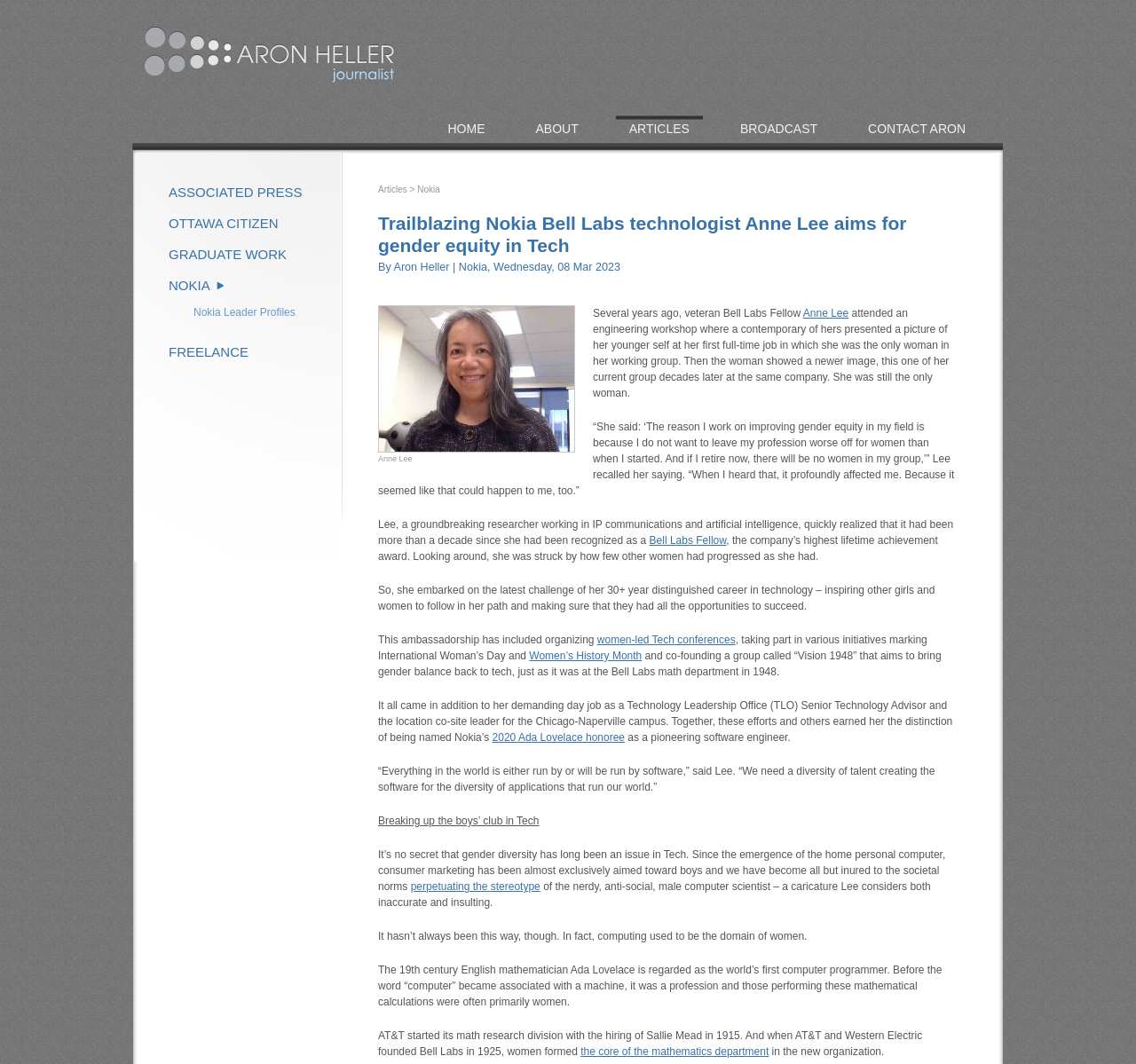Identify the bounding box of the HTML element described here: "2020 Ada Lovelace honoree". Provide the coordinates as four float numbers between 0 and 1: [left, top, right, bottom].

[0.433, 0.687, 0.55, 0.699]